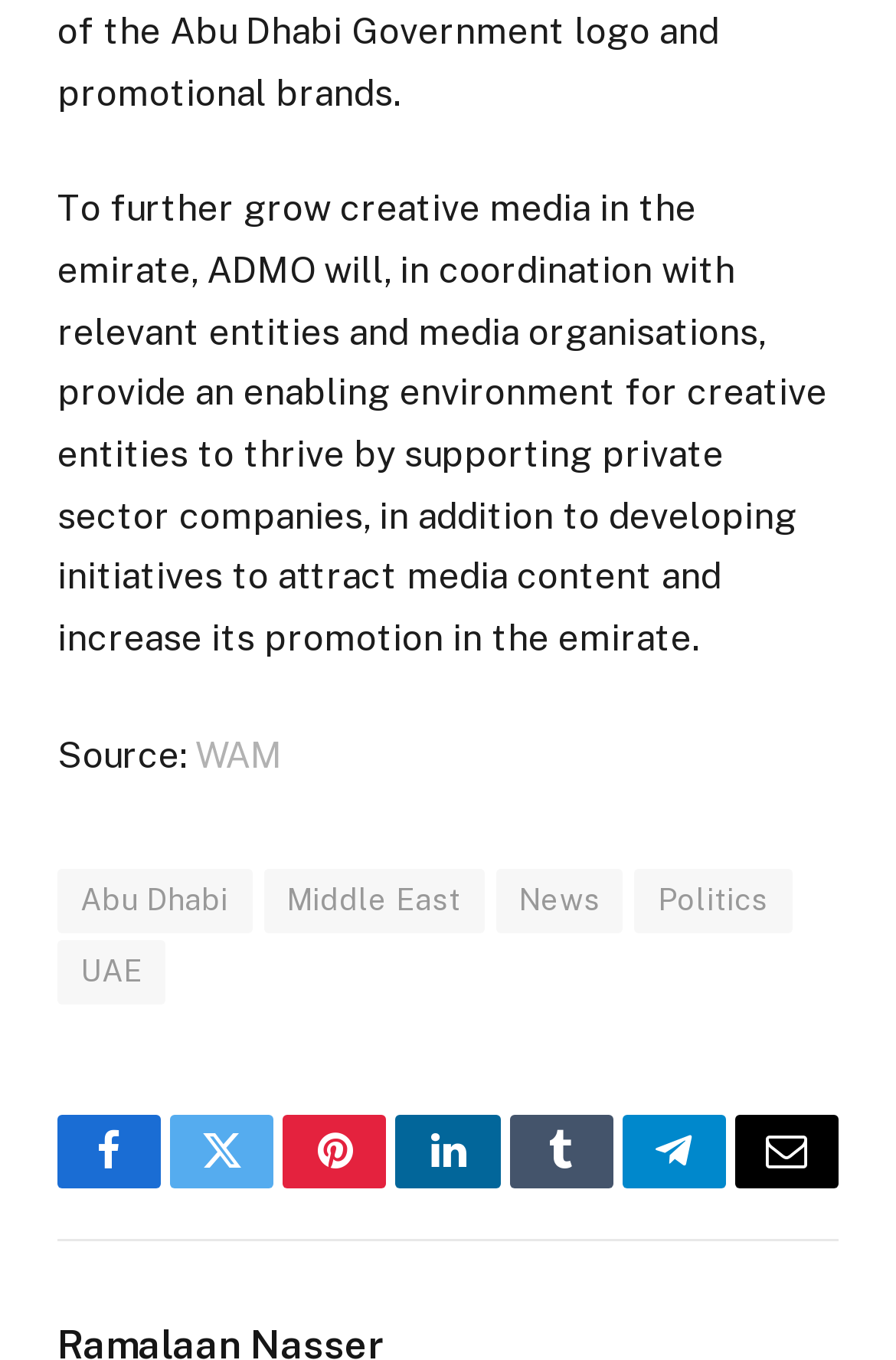What social media platforms are available?
Using the image, provide a concise answer in one word or a short phrase.

Facebook, Twitter, etc.